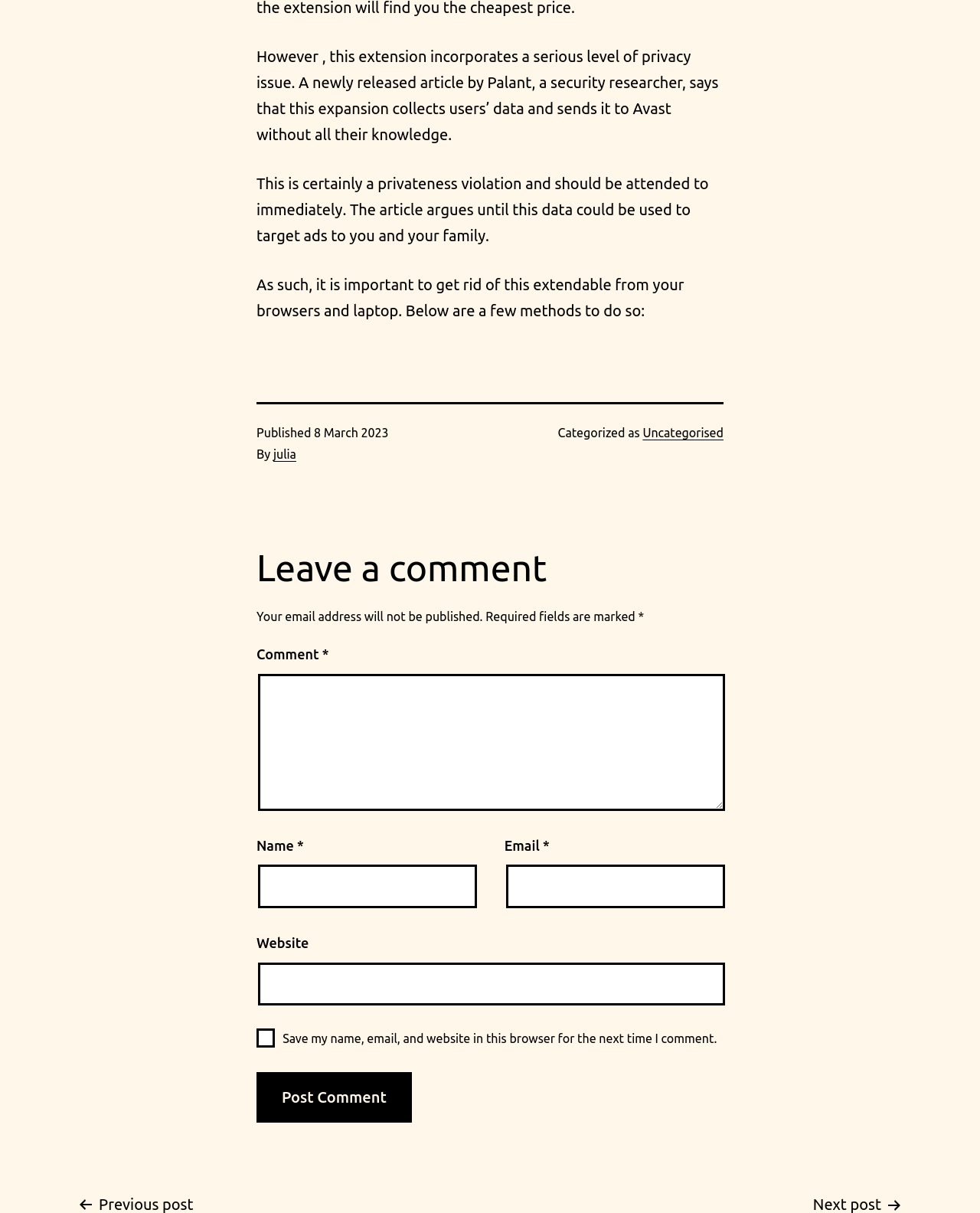Please identify the bounding box coordinates of the element's region that I should click in order to complete the following instruction: "Enter your comment". The bounding box coordinates consist of four float numbers between 0 and 1, i.e., [left, top, right, bottom].

[0.263, 0.556, 0.74, 0.668]